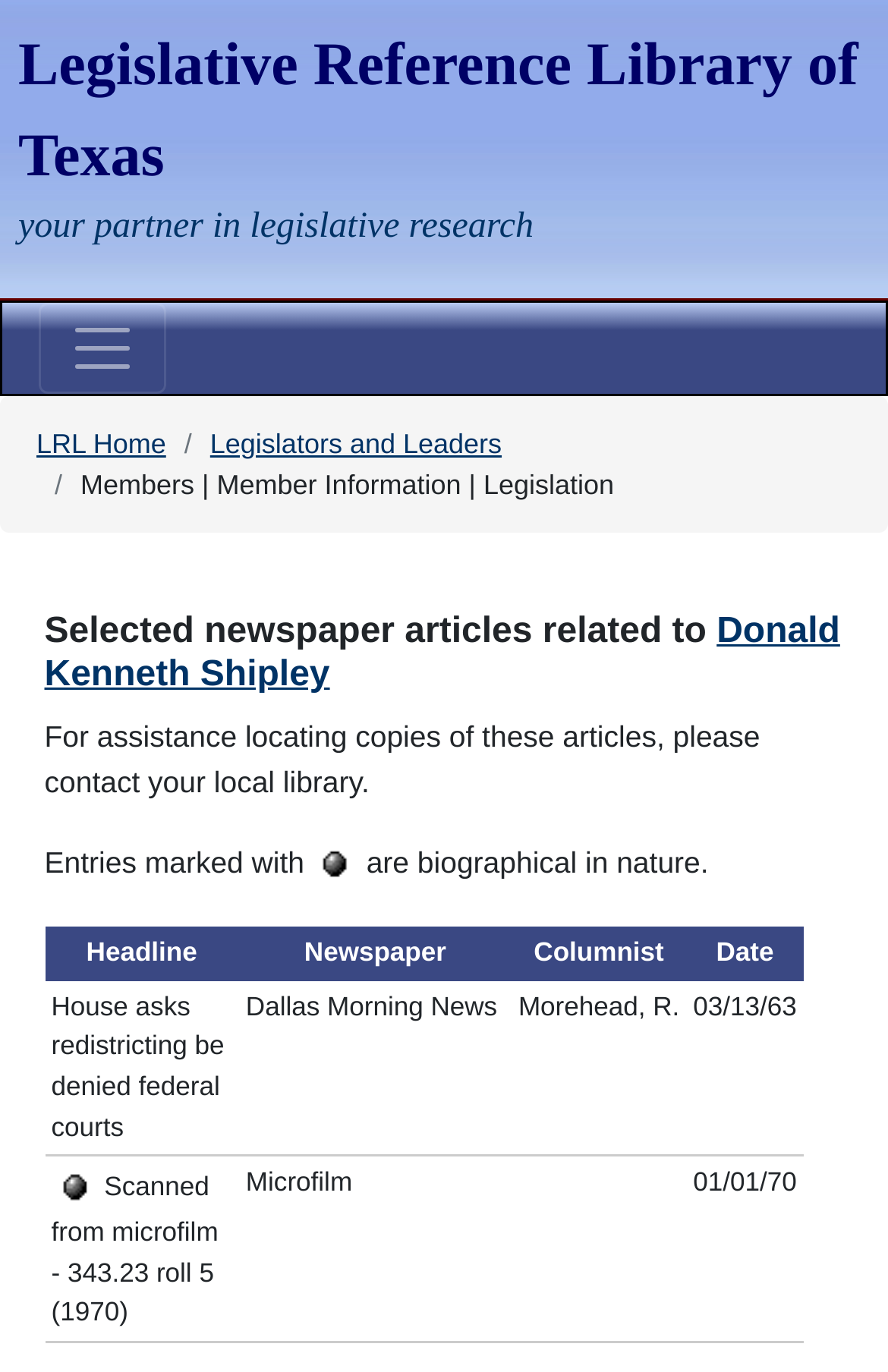Identify the bounding box coordinates for the UI element described as follows: "aria-label="Toggle navigation"". Ensure the coordinates are four float numbers between 0 and 1, formatted as [left, top, right, bottom].

[0.044, 0.221, 0.187, 0.287]